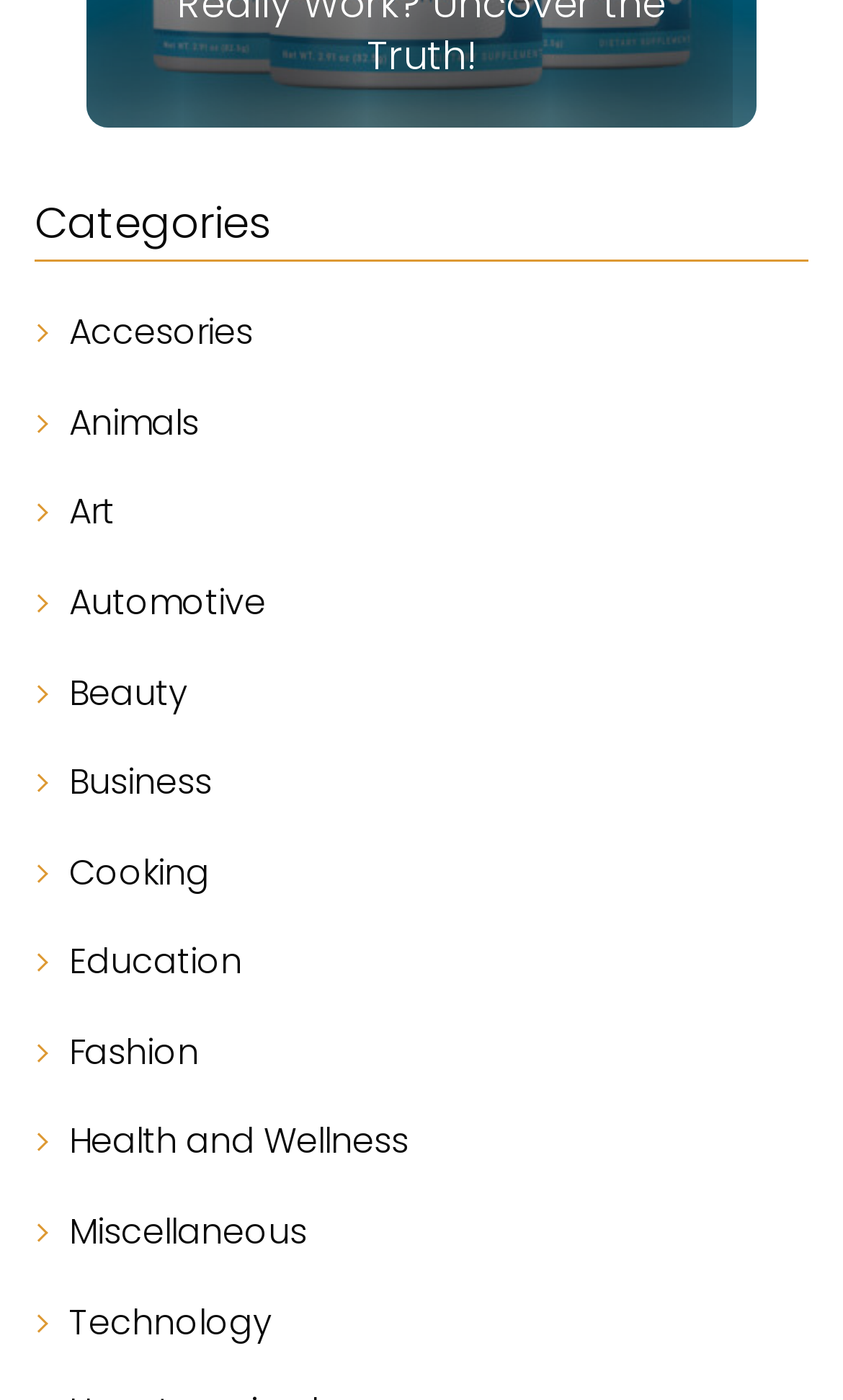Provide the bounding box coordinates of the area you need to click to execute the following instruction: "Explore art".

[0.082, 0.347, 0.136, 0.386]